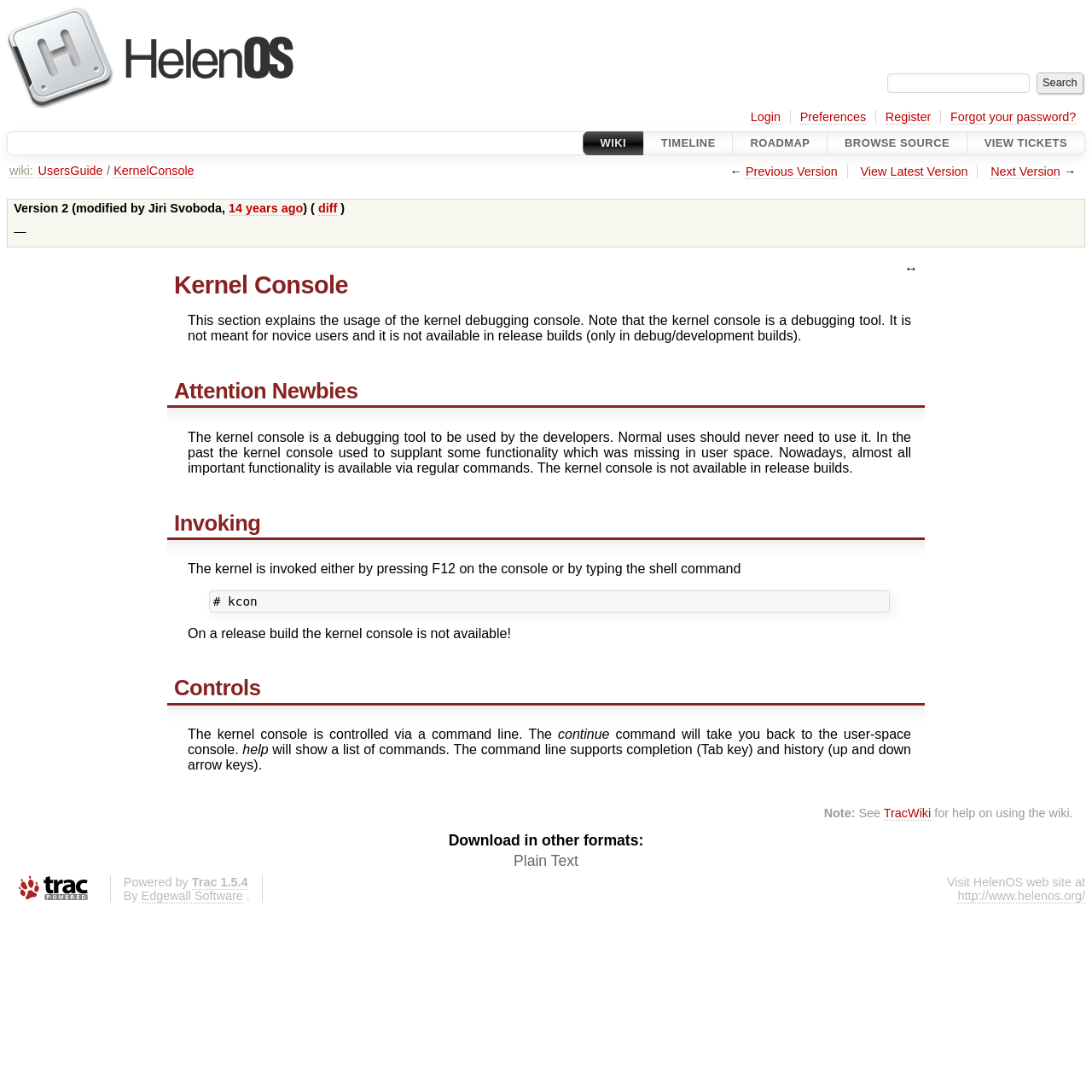Specify the bounding box coordinates of the region I need to click to perform the following instruction: "View the Recent Posts section". The coordinates must be four float numbers in the range of 0 to 1, i.e., [left, top, right, bottom].

None